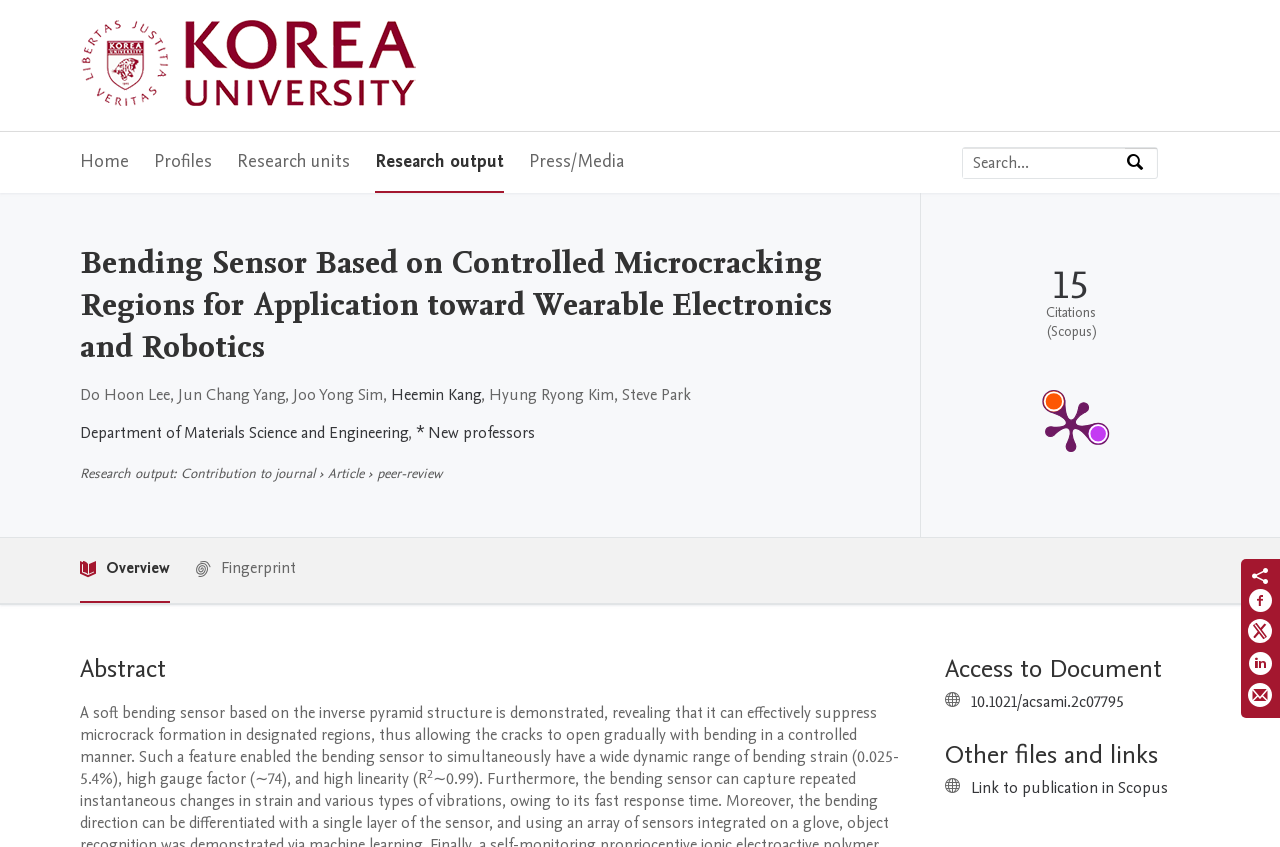Select the bounding box coordinates of the element I need to click to carry out the following instruction: "Share on Facebook".

[0.975, 0.694, 0.995, 0.731]